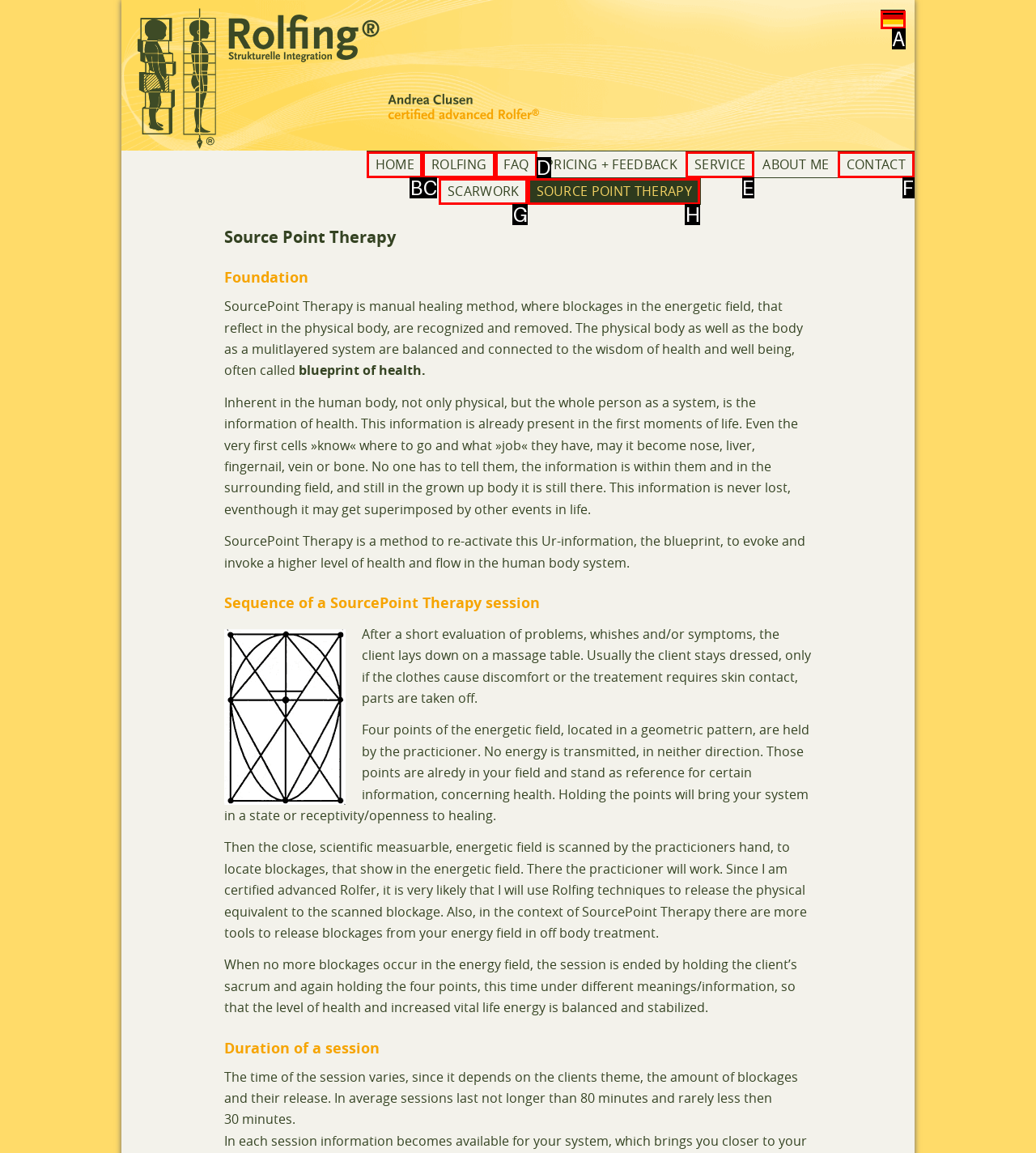Match the HTML element to the given description: Source Point Therapy
Indicate the option by its letter.

H